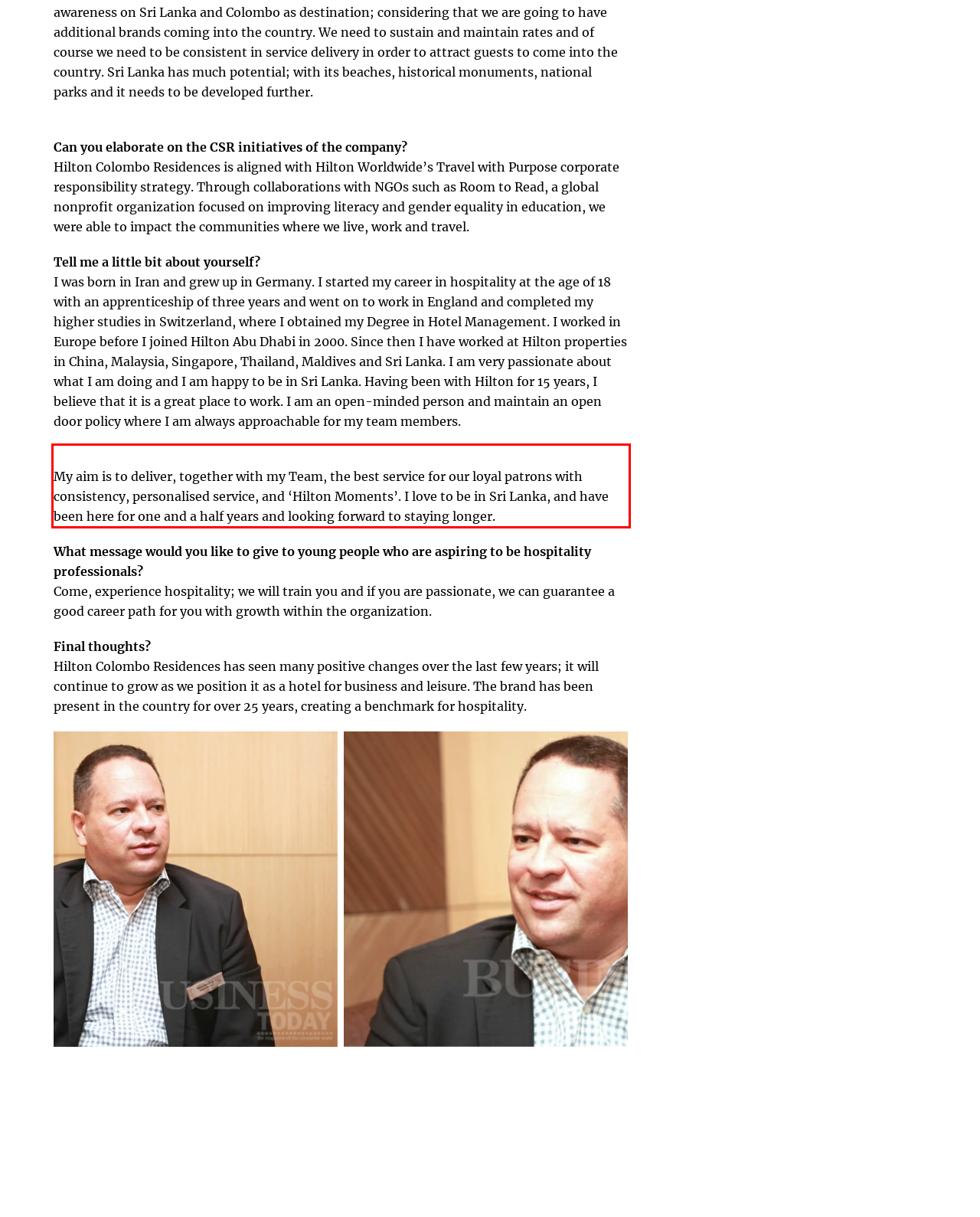You have a screenshot of a webpage where a UI element is enclosed in a red rectangle. Perform OCR to capture the text inside this red rectangle.

My aim is to deliver, together with my Team, the best service for our loyal patrons with consistency, personalised service, and ‘Hilton Moments’. I love to be in Sri Lanka, and have been here for one and a half years and looking forward to staying longer.